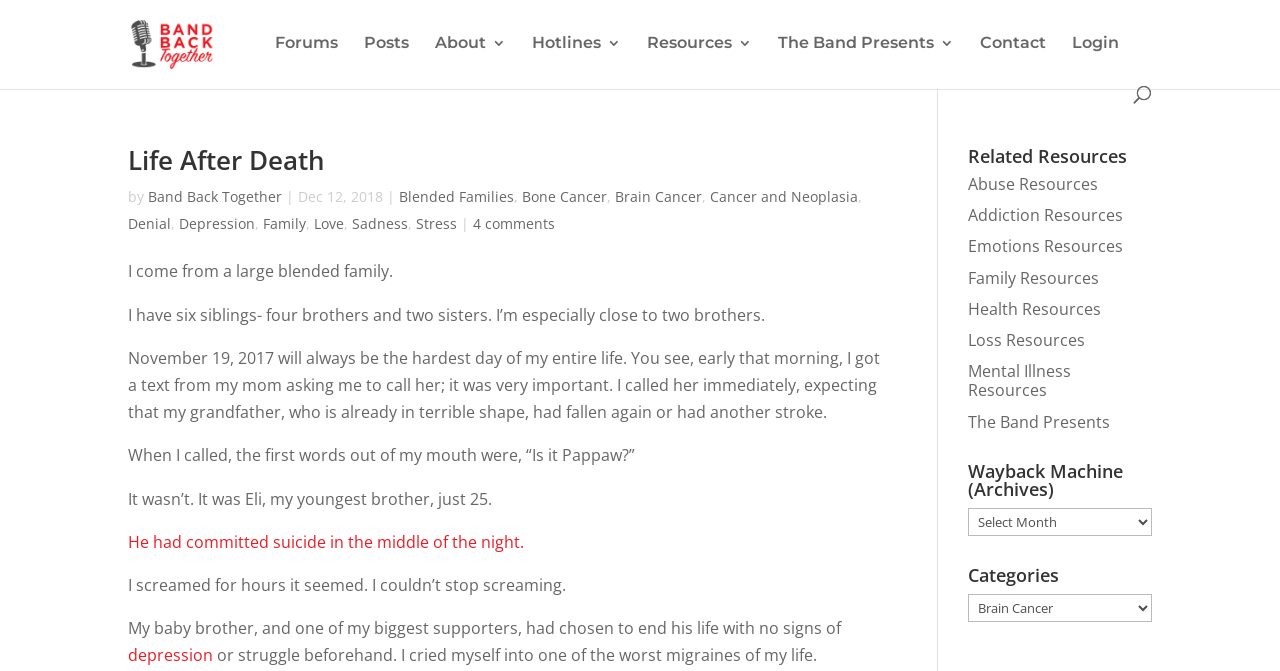Provide an in-depth caption for the webpage.

The webpage is about the "Brain Cancer Archives" of "The Band Back Together Project". At the top, there is a logo and a navigation menu with links to "Forums", "Posts", "About", "Hotlines", "Resources", "The Band Presents", "Contact", and "Login". 

Below the navigation menu, there is a search bar that spans across the page. Underneath the search bar, there is a heading "Life After Death" followed by a series of links to articles, including "Life After Death", "Blended Families", "Bone Cancer", "Brain Cancer", "Cancer and Neoplasia", and others. 

The main content of the page is an article about a personal experience with loss and grief. The article is divided into several paragraphs, with the first paragraph introducing the author's blended family. The subsequent paragraphs describe the author's experience of losing their younger brother to suicide, and the emotional aftermath. 

To the right of the article, there are three sections: "Related Resources", "Wayback Machine (Archives)", and "Categories". The "Related Resources" section contains links to resources on various topics, including abuse, addiction, emotions, family, health, loss, and mental illness. The "Wayback Machine (Archives)" section has a combobox that allows users to select from archived resources. The "Categories" section also has a combobox that allows users to select from different categories.